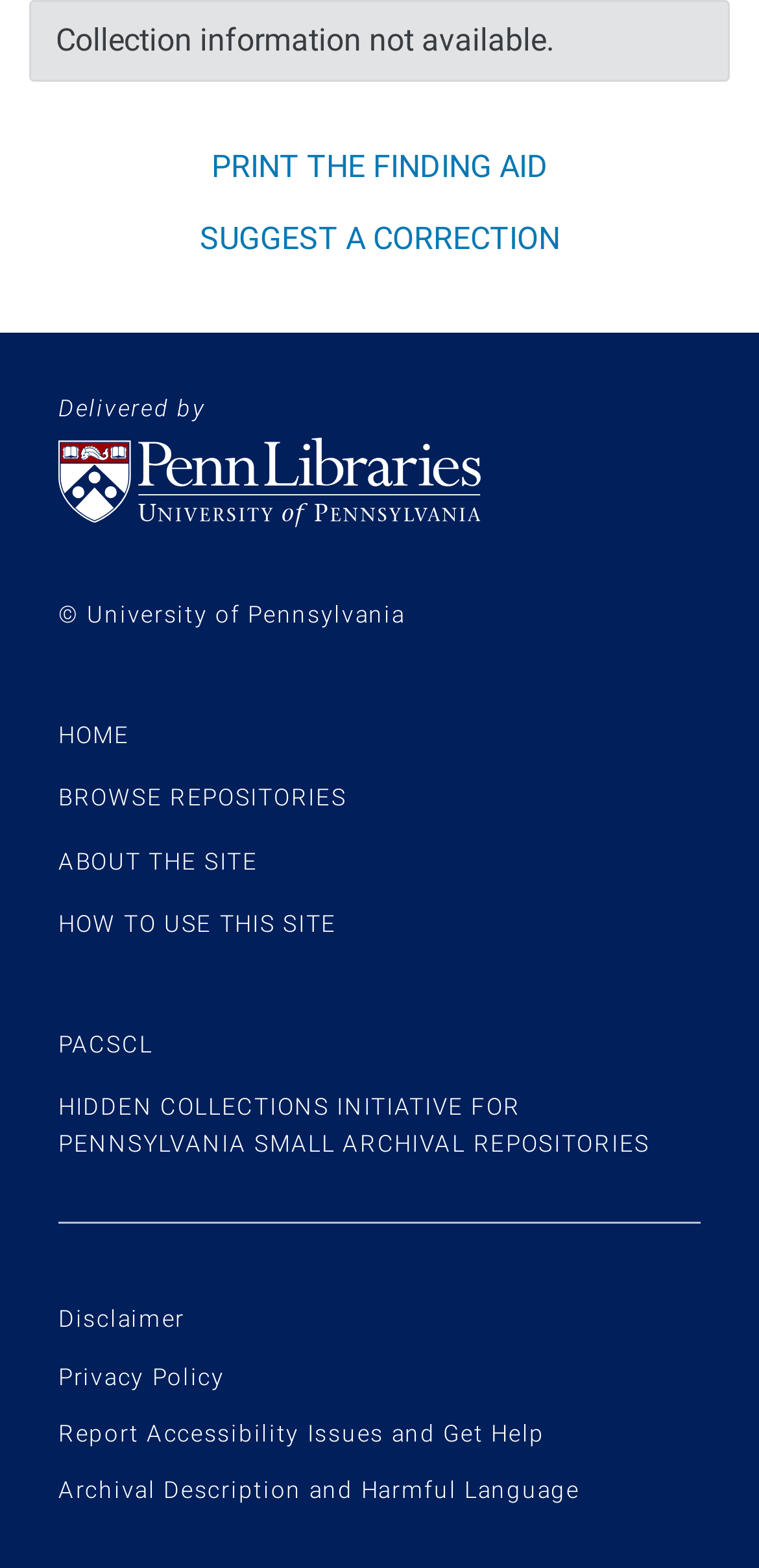Give a one-word or one-phrase response to the question: 
What is the name of the institution associated with this webpage?

University of Pennsylvania